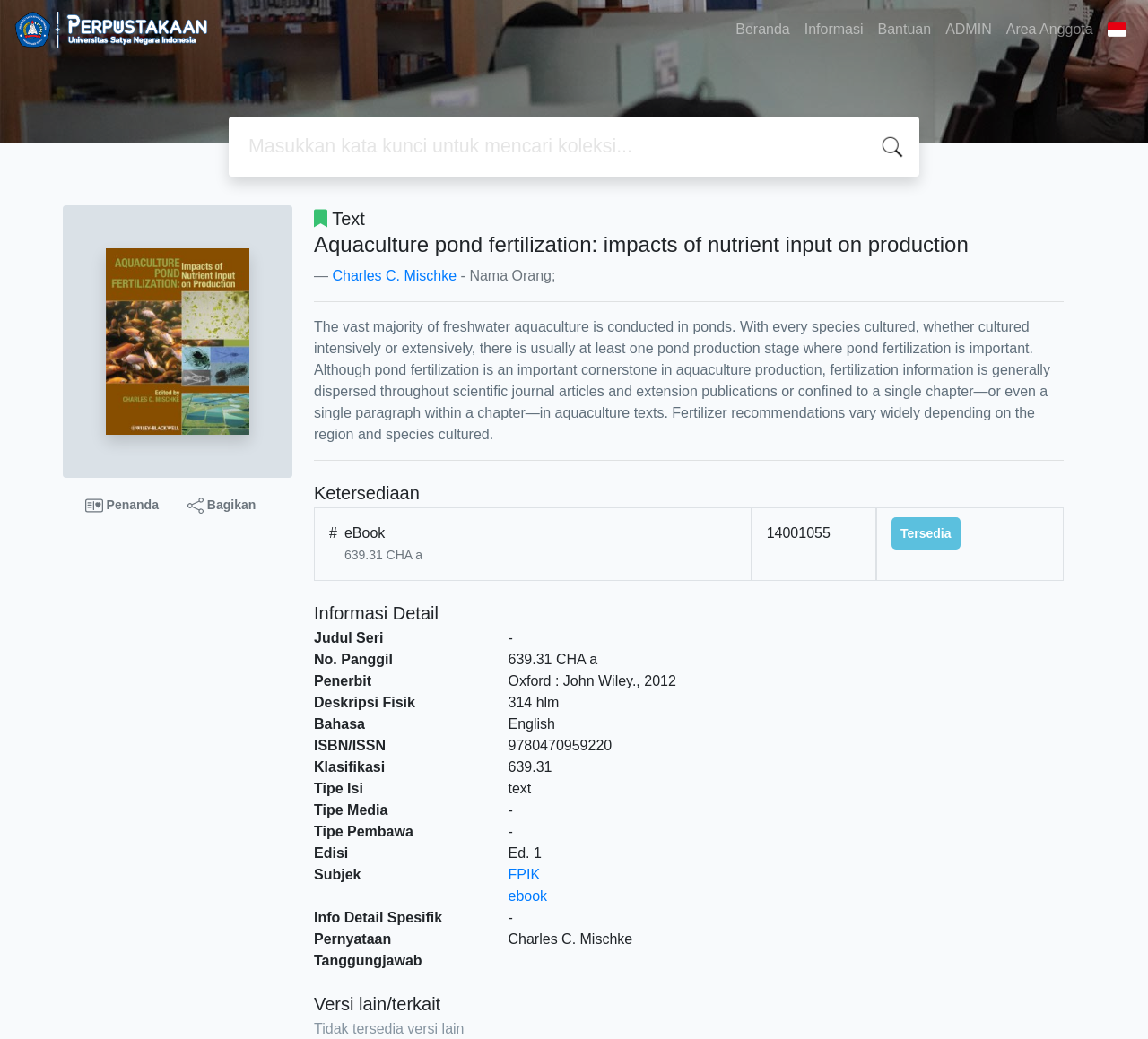Create a full and detailed caption for the entire webpage.

This webpage appears to be a library catalog page, displaying information about a book titled "Aquaculture pond fertilization: impacts of nutrient input on production". 

At the top of the page, there is a header section with a logo on the left and a navigation menu on the right, containing links to "Beranda", "Informasi", "Bantuan", "ADMIN", "Area Anggota", and a dropdown menu. Below the header, there is a search box where users can enter keywords to search for collections.

On the left side of the page, there is an image of an aquaculture pond fertilization, accompanied by two links, "Penanda" and "Bagikan", with their corresponding icons. 

The main content of the page is divided into several sections. The first section displays a blockquote with a heading that matches the book title. Below the heading, there is a footer section with a link to the author, "Charles C. Mischke".

The next section contains a paragraph of text describing the importance of pond fertilization in aquaculture production. This is followed by another paragraph discussing the variability of fertilizer recommendations depending on the region and species cultured.

Below these paragraphs, there is a section titled "Ketersediaan" (Availability), which displays information about the book's availability, including its format (eBook) and call number (639.31 CHA a).

The "Informasi Detail" (Detailed Information) section provides a list of details about the book, including its title series, call number, publisher (Oxford and John Wiley), publication year (2012), physical description (314 pages), language (English), ISBN/ISSN (9780470959220), classification (639.31), content type (text), and media type.